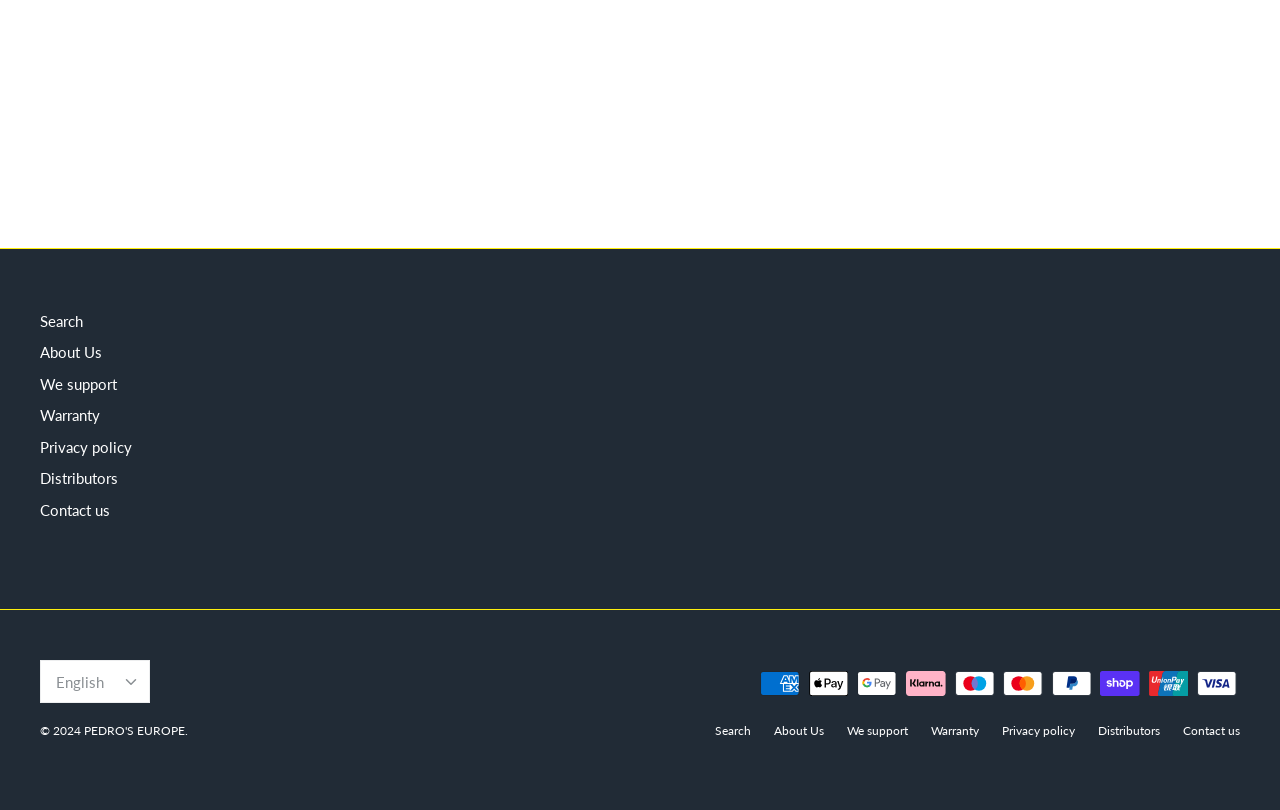Locate the bounding box coordinates of the element I should click to achieve the following instruction: "Go to PEDRO'S EUROPE".

[0.066, 0.892, 0.145, 0.911]